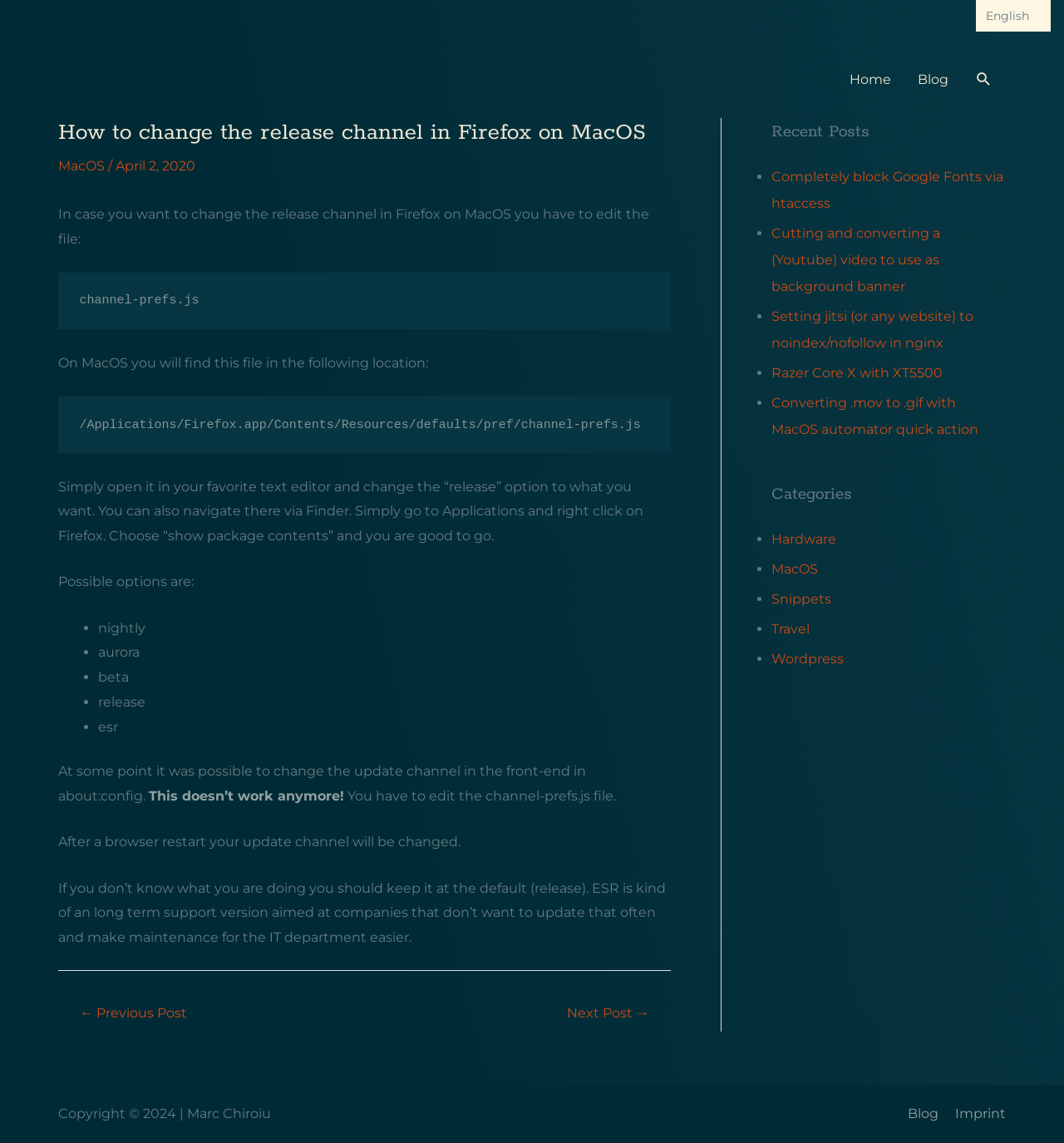Kindly provide the bounding box coordinates of the section you need to click on to fulfill the given instruction: "view the 'Recent Posts'".

[0.725, 0.103, 0.945, 0.127]